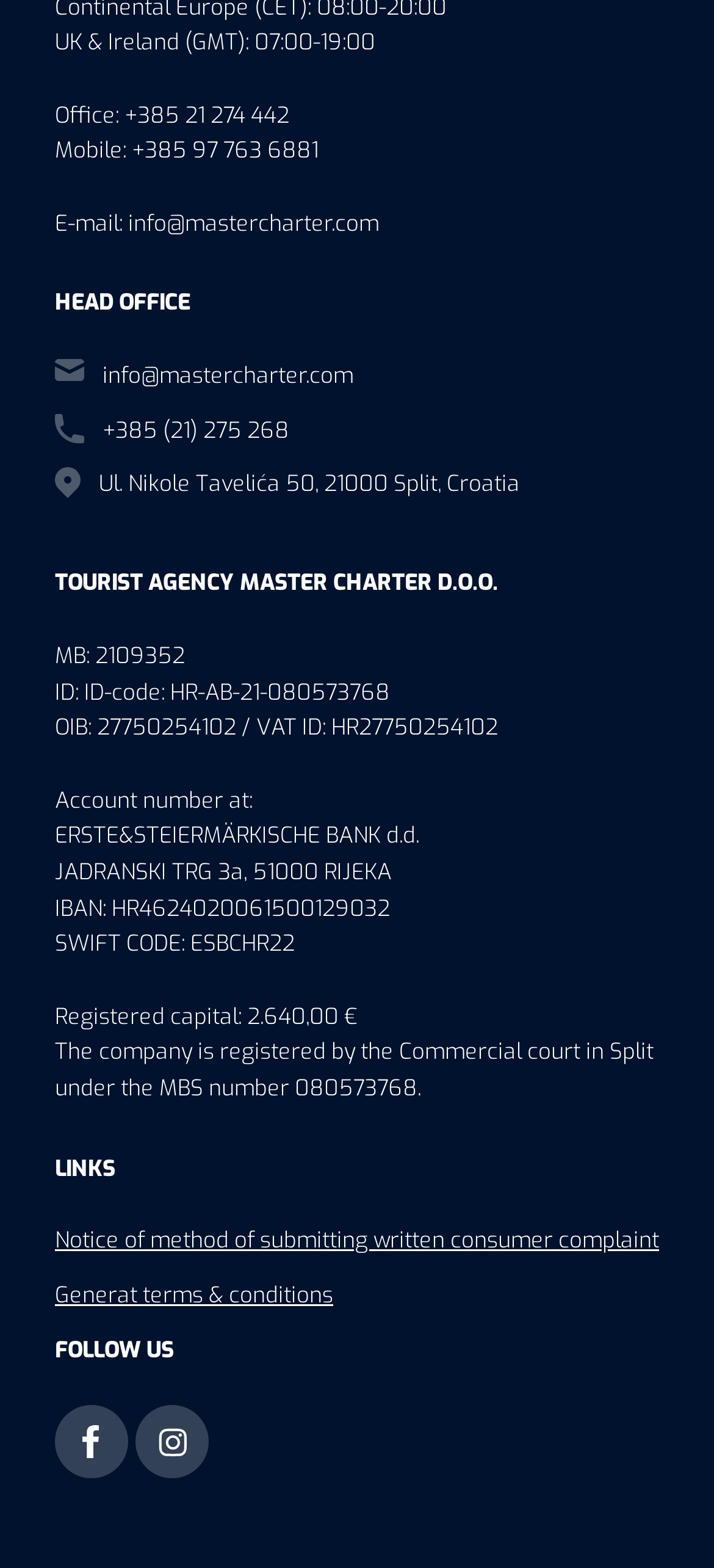What is the company's ID code?
Answer the question with as much detail as possible.

I found the ID code by reading the text 'ID: ID-code: HR-AB-21-080573768' which is located near the middle of the page.